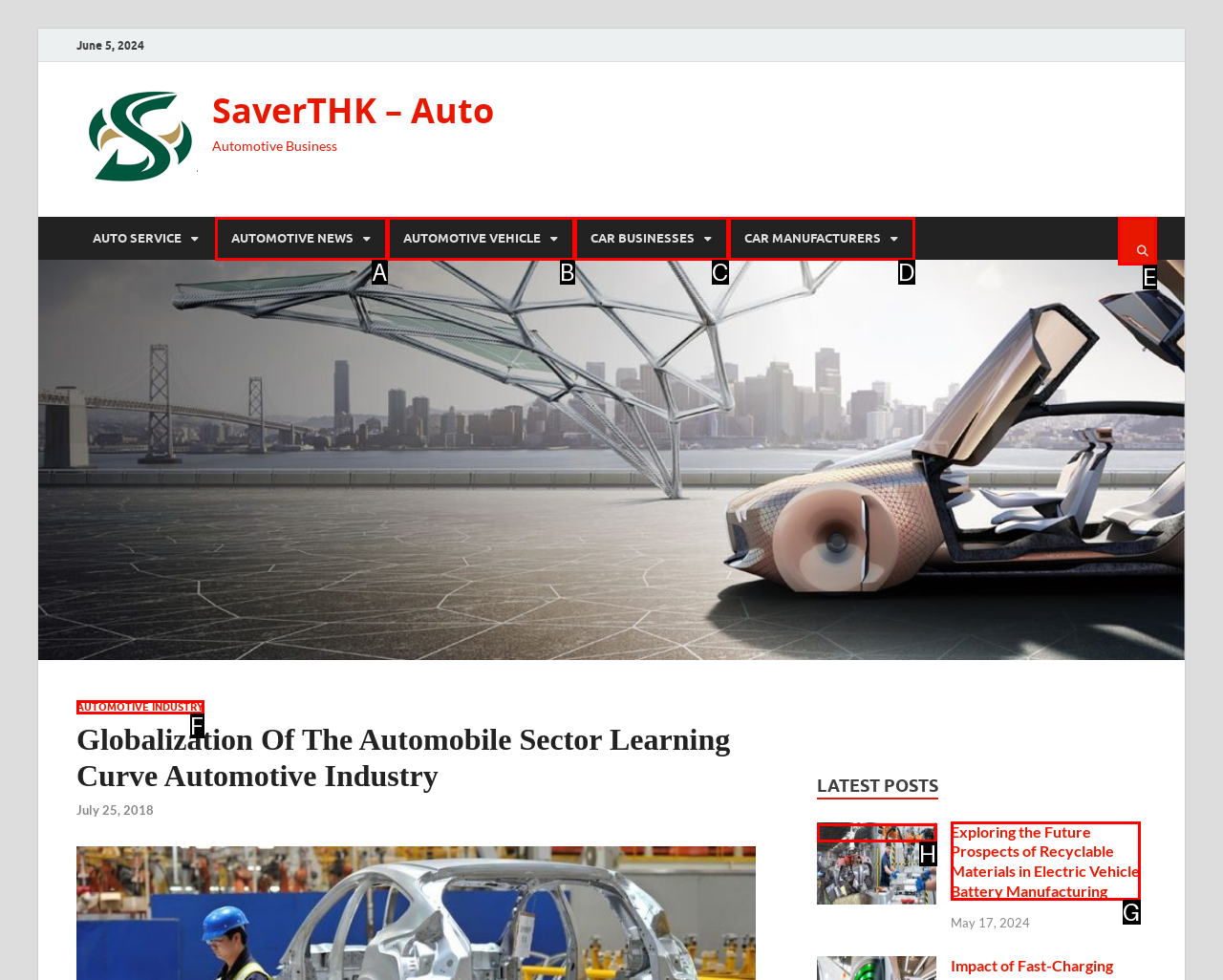Determine which HTML element to click for this task: View the latest post Exploring the Future Prospects of Recyclable Materials in Electric Vehicle Battery Manufacturing Provide the letter of the selected choice.

H